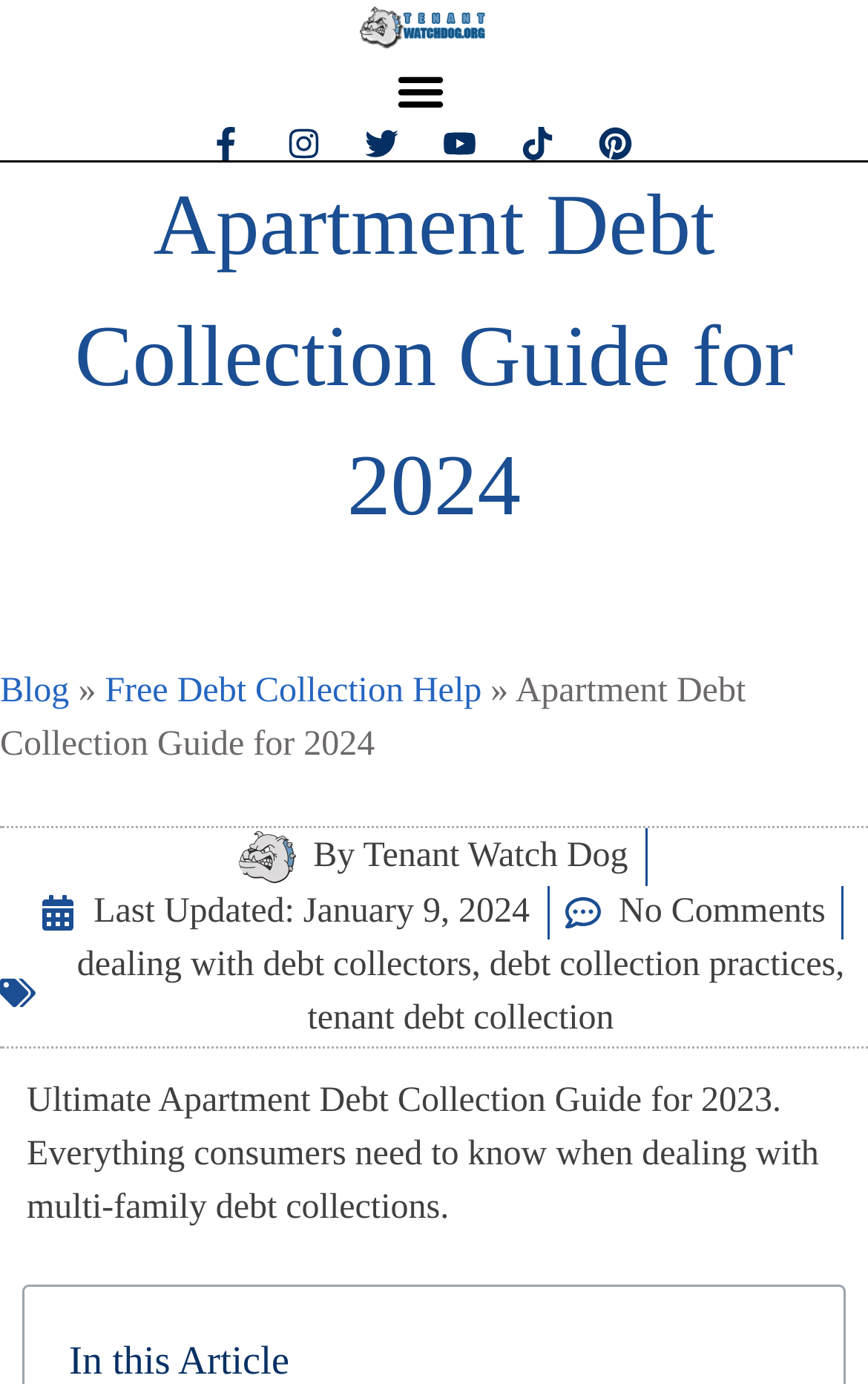Can you show the bounding box coordinates of the region to click on to complete the task described in the instruction: "subscribe to RSS"?

None